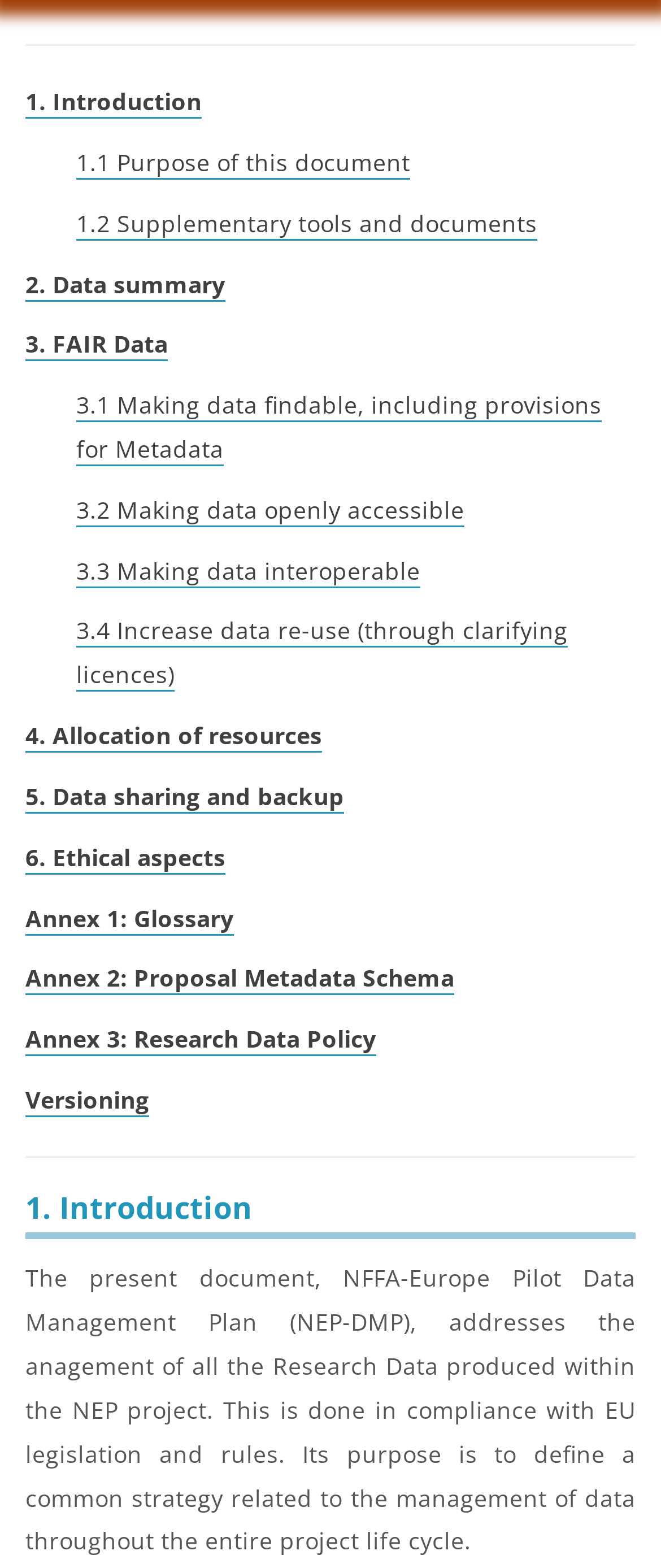Provide a thorough and detailed response to the question by examining the image: 
What is the scope of the data management plan?

The data management plan, as stated in the introductory paragraph, addresses the management of all the Research Data produced within the NEP project throughout the entire project life cycle.